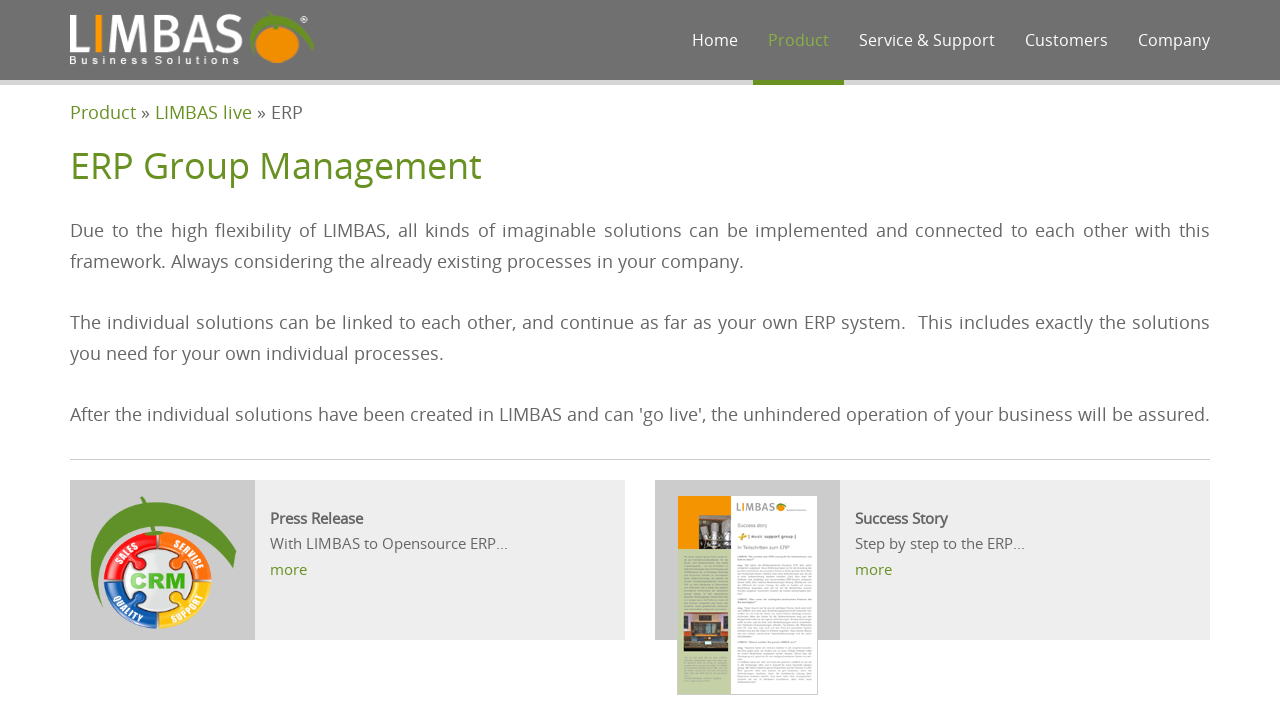What is the company name?
Deliver a detailed and extensive answer to the question.

The company name is LIMBAS, which is evident from the logo image with the text 'limbas' and the link 'limbas' at the top left corner of the webpage.